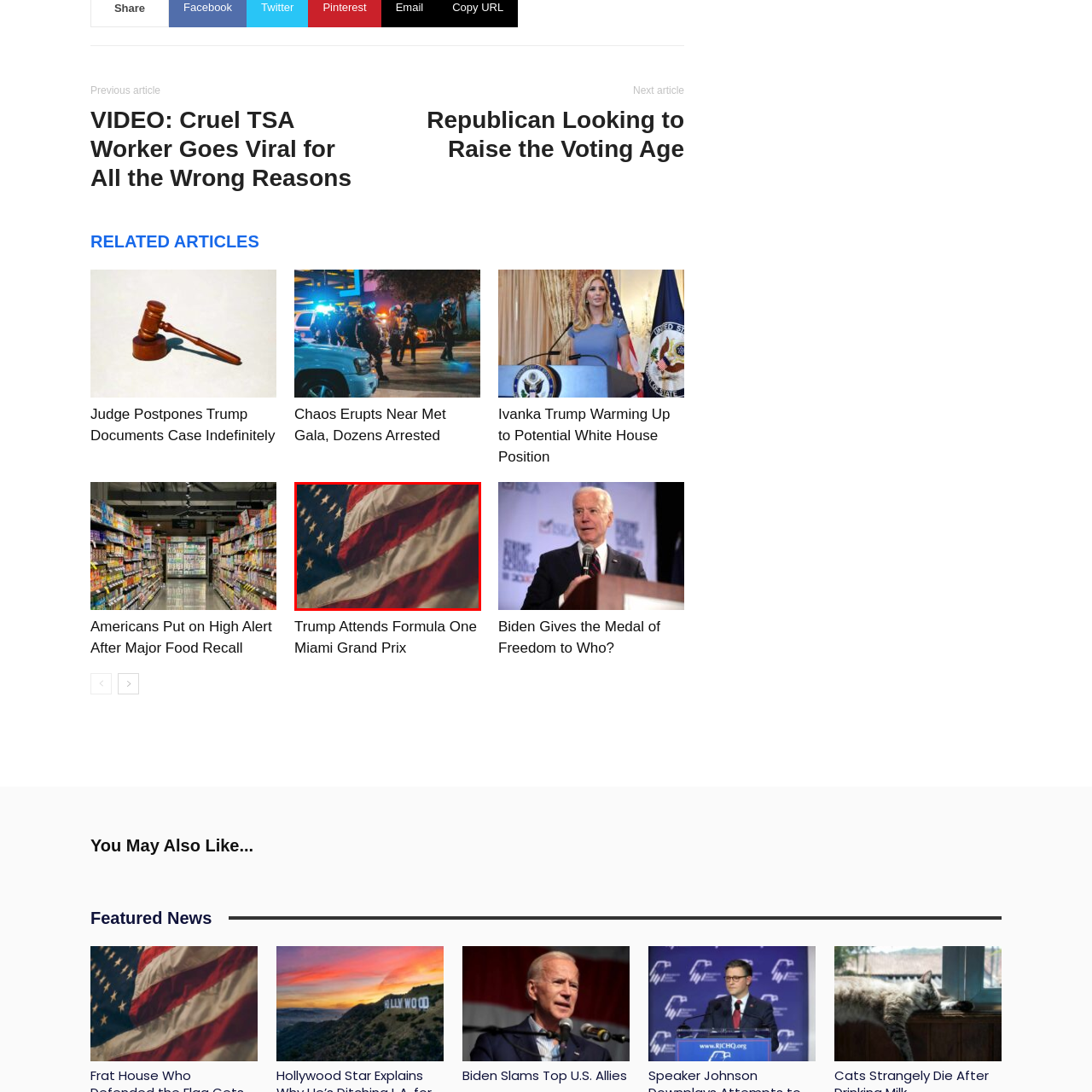What does the blue field represent?
Analyze the image within the red frame and provide a concise answer using only one word or a short phrase.

Unity of the states